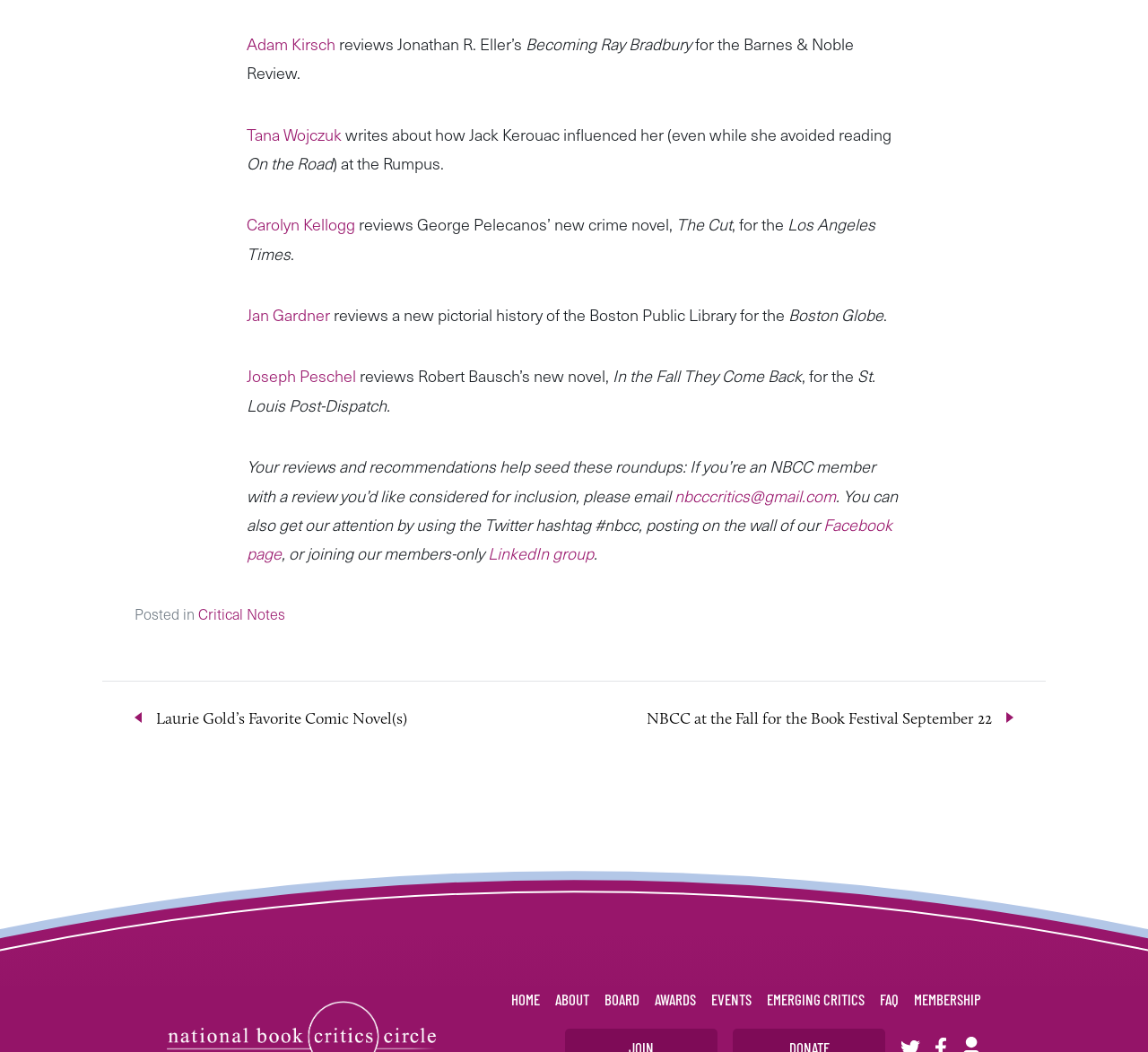Find the bounding box coordinates for the UI element that matches this description: "Laurie Gold’s Favorite Comic Novel(s)".

[0.117, 0.669, 0.373, 0.697]